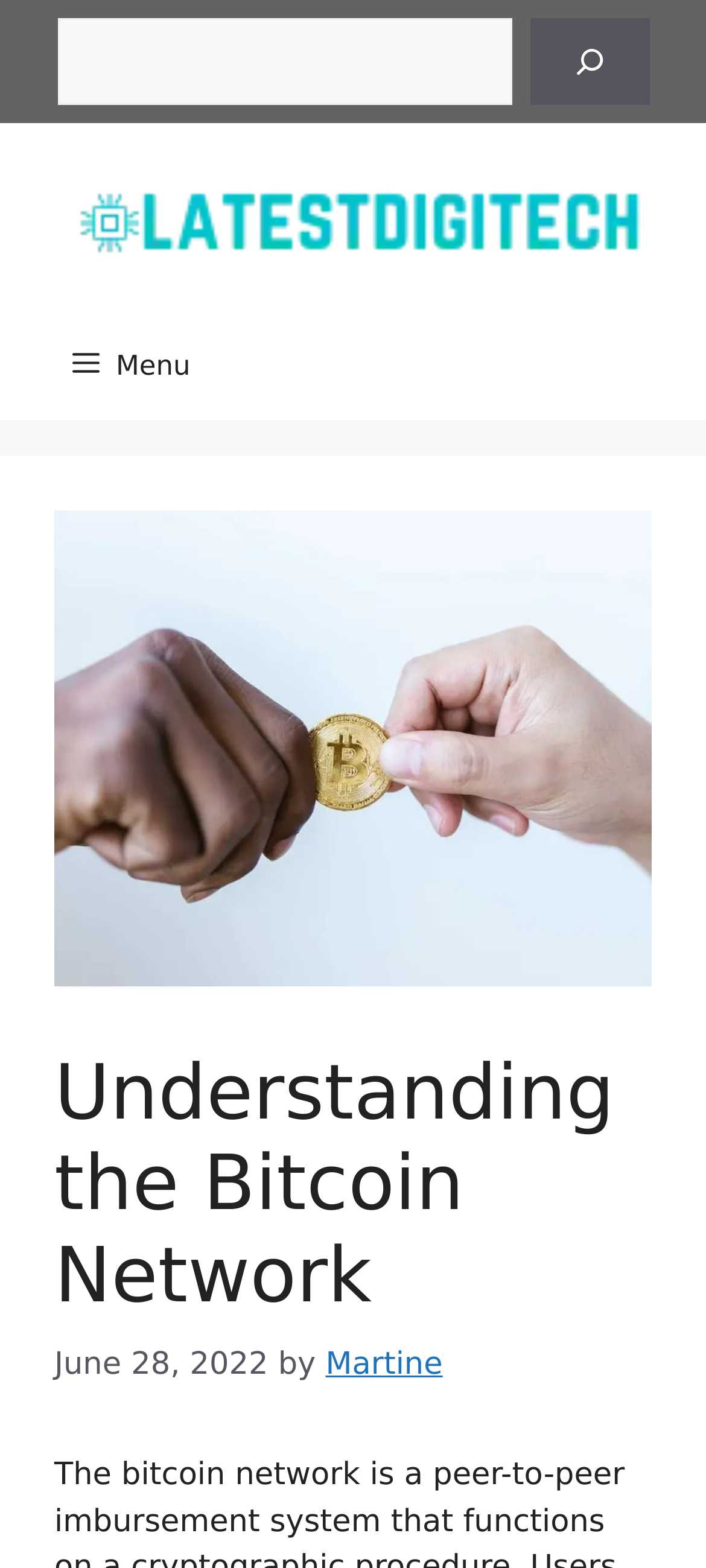Please answer the following query using a single word or phrase: 
What is the topic of the current article?

Bitcoin Network